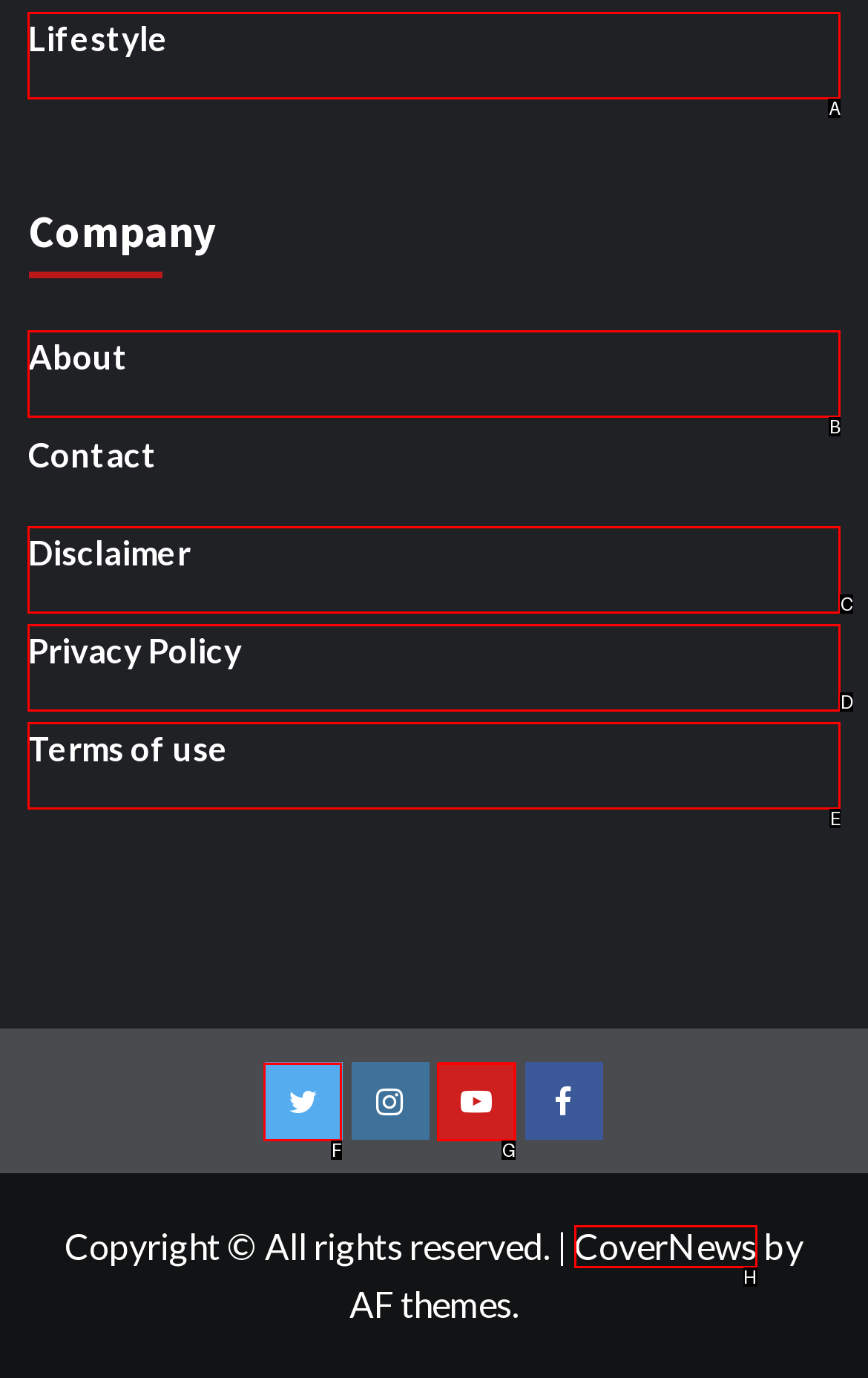Select the correct option from the given choices to perform this task: Read Disclaimer. Provide the letter of that option.

C